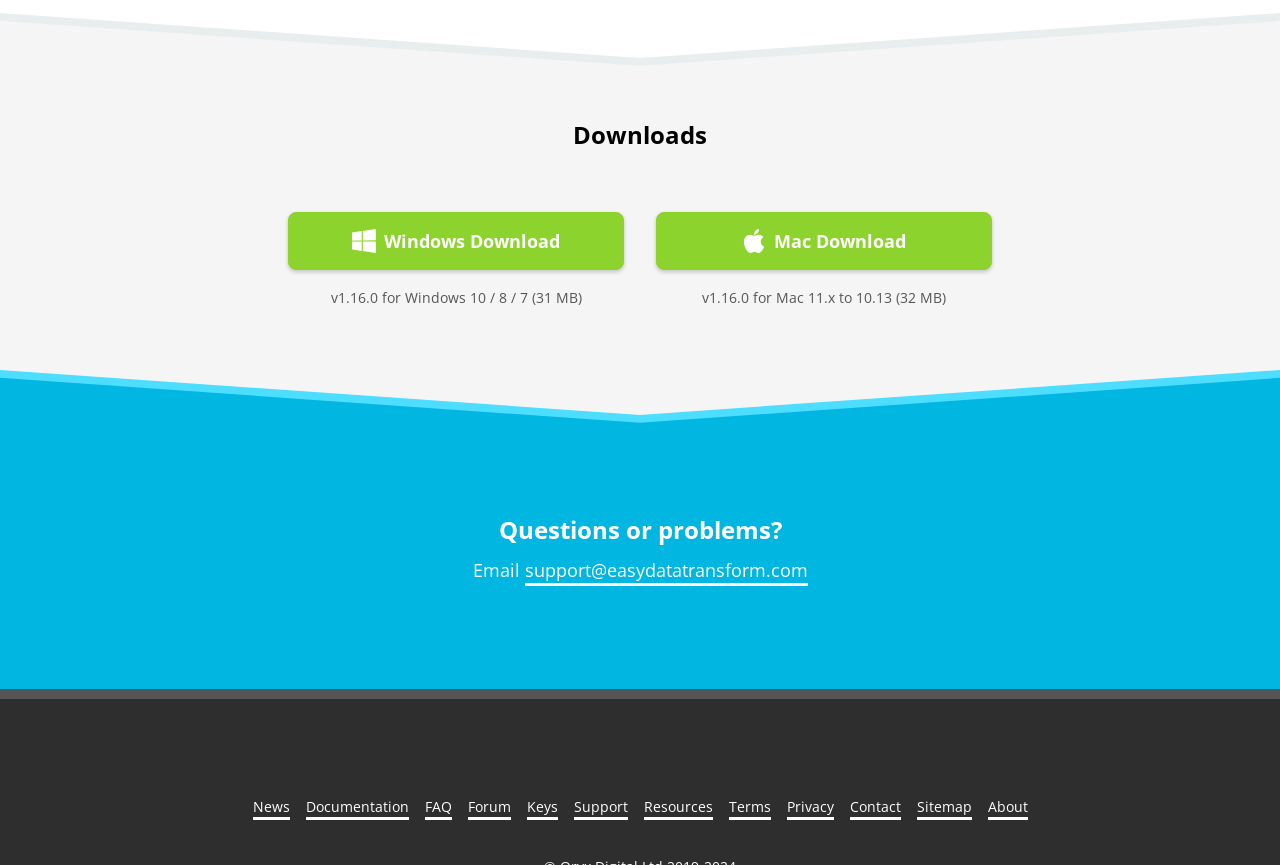Please provide a brief answer to the following inquiry using a single word or phrase:
How many links are there in the footer section?

11